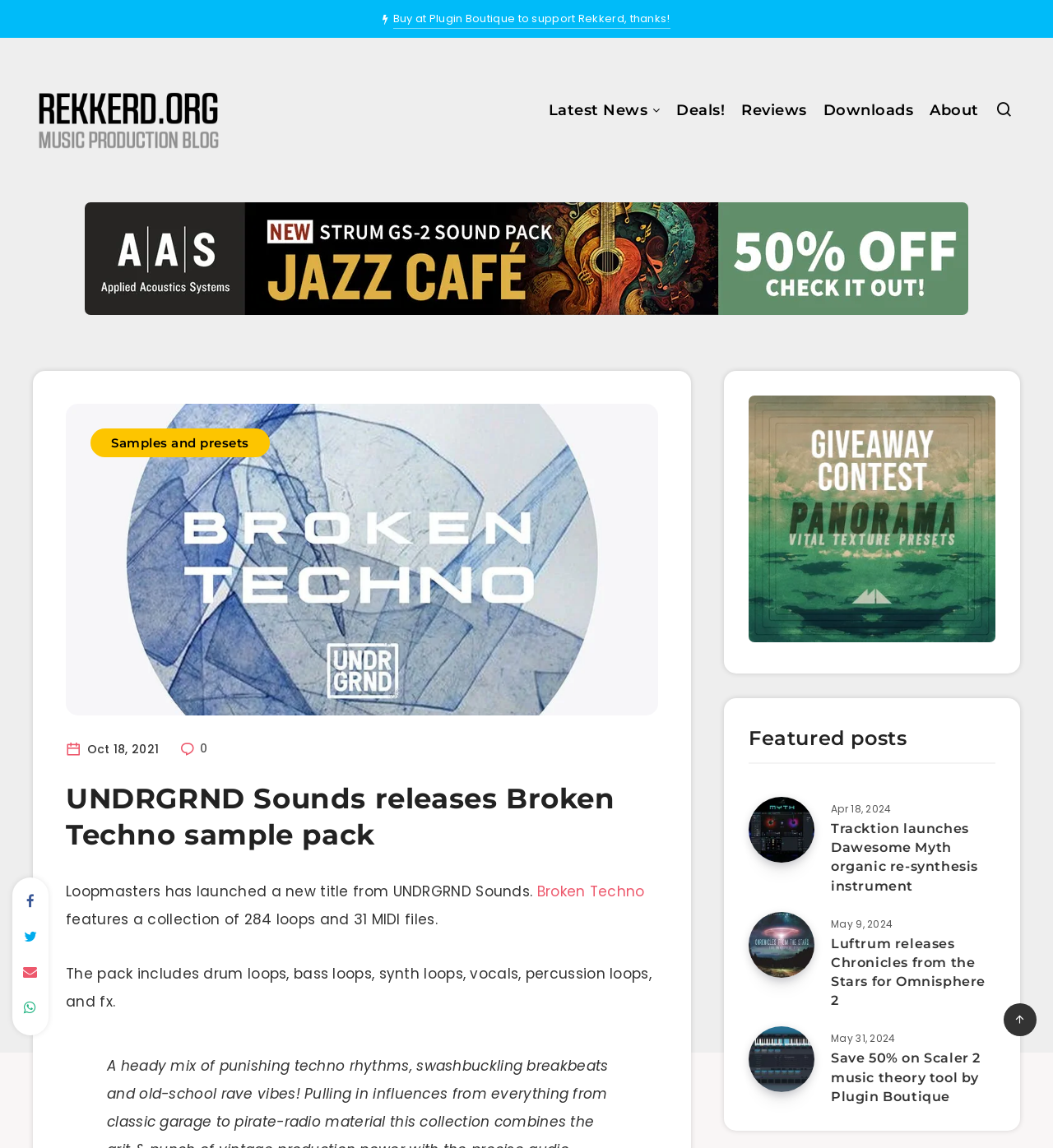Generate an in-depth caption that captures all aspects of the webpage.

This webpage is about a music sample pack called Broken Techno, released by UNDRGRND Sounds. At the top, there is a header with the title "UNDRGRND Sounds releases Broken Techno sample pack" and an image of the sample pack. Below the header, there is a brief description of the sample pack, stating that it features 284 loops and 31 MIDI files, including drum loops, bass loops, synth loops, vocals, percussion loops, and fx.

On the top-right side, there are several links to other sections of the website, including "Latest News", "Deals!", "Reviews", "Downloads", and "About". There is also a social media icon and a link to "Rekkerd.org" with an image of the Rekkerd logo.

In the main content area, there is a section about the Broken Techno sample pack, with a link to "Samples and presets" and a timestamp indicating that the sample pack was released on October 18, 2021. Below this section, there are several social media icons and a link to "Giveaway Contest" with an image.

Further down, there is a section titled "Featured posts" with three articles about music-related news. Each article has a title, a brief description, and an image. The articles are about Tracktion's Dawesome Myth instrument, Luftrum's Chronicles from the Stars for Omnisphere 2, and a sale on Scaler 2 music theory tool by Plugin Boutique. Each article also has a timestamp indicating the date it was published.